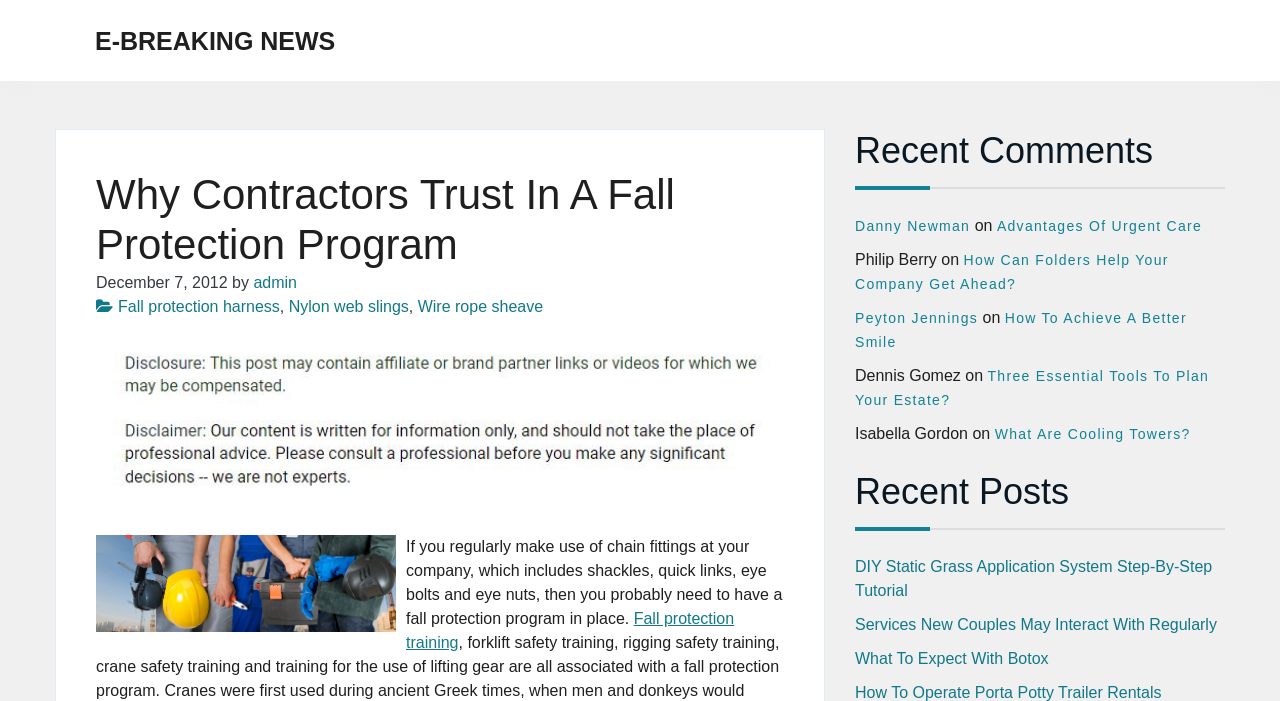Could you find the bounding box coordinates of the clickable area to complete this instruction: "View my account"?

None